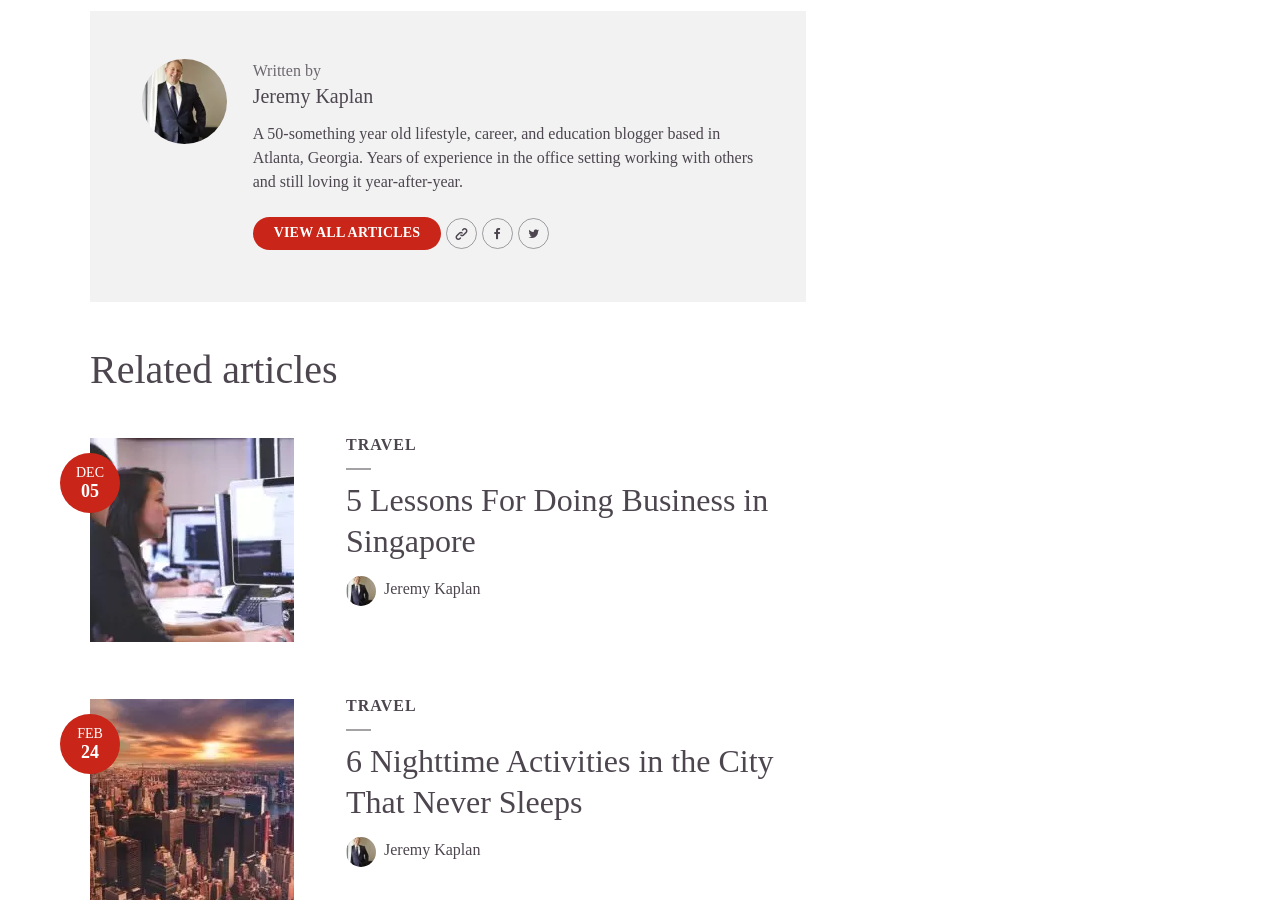Find the bounding box of the element with the following description: "Jeremy Kaplan". The coordinates must be four float numbers between 0 and 1, formatted as [left, top, right, bottom].

[0.3, 0.935, 0.375, 0.954]